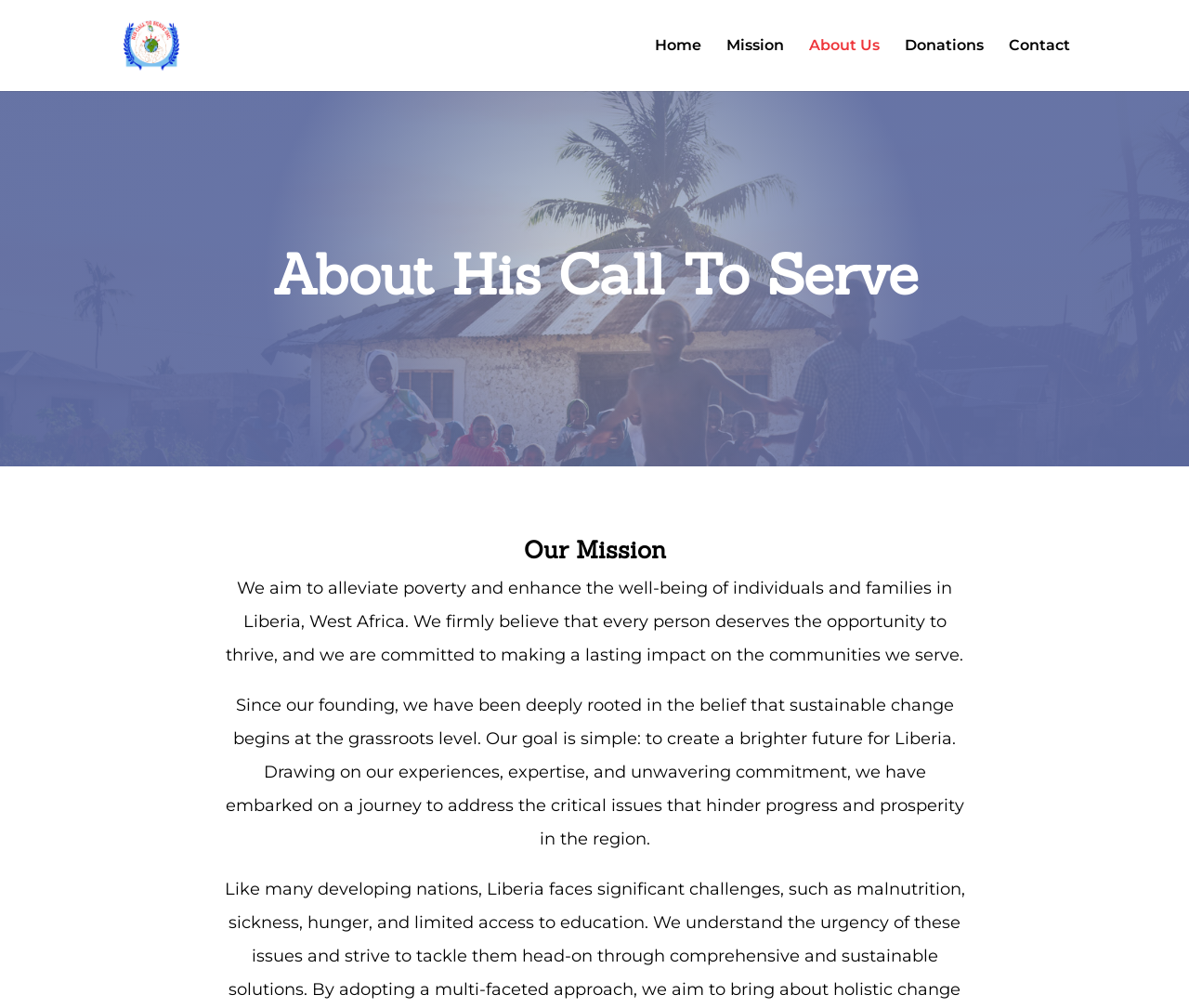What is the name of the organization?
Answer the question with as much detail as possible.

I found the name of the organization by looking at the top-left corner of the webpage, where there is a link with the text 'His Call To Serve' and an image with the same name.